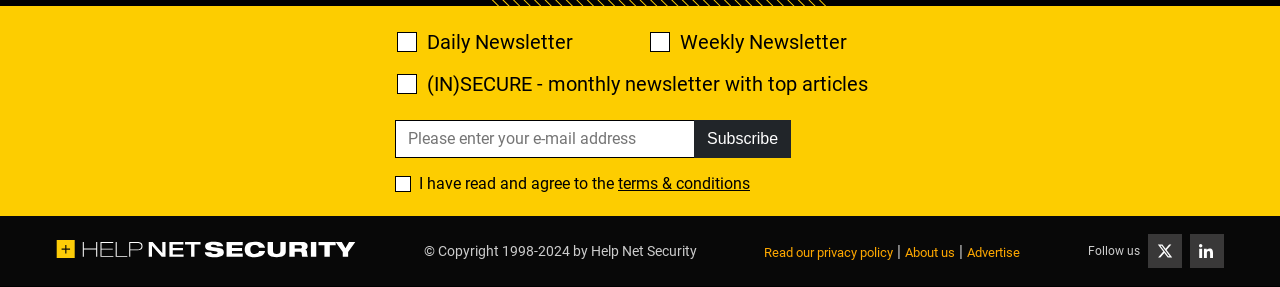Using the provided description: "About us", find the bounding box coordinates of the corresponding UI element. The output should be four float numbers between 0 and 1, in the format [left, top, right, bottom].

[0.707, 0.853, 0.746, 0.906]